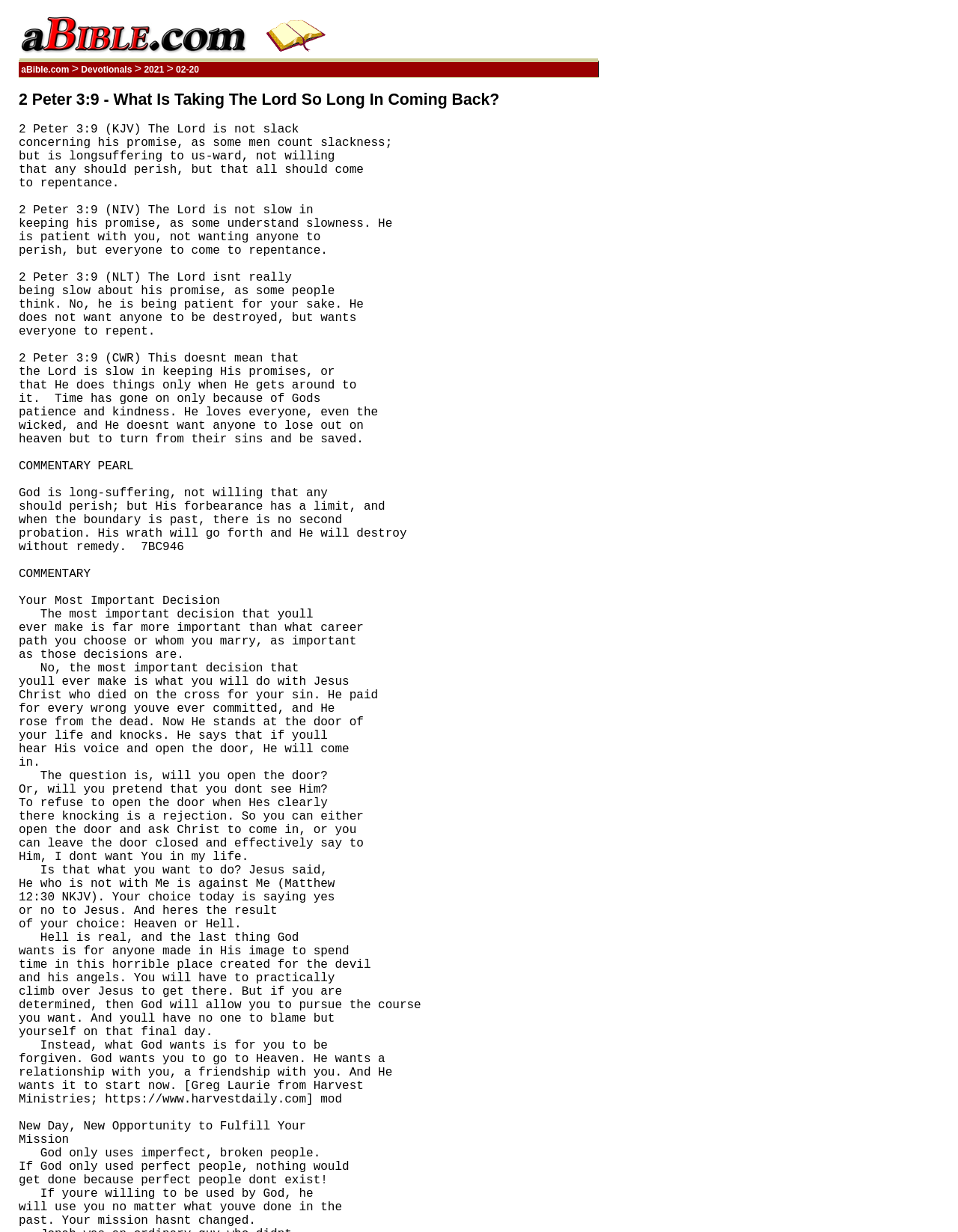What is the website's name?
Provide a one-word or short-phrase answer based on the image.

aBible.com